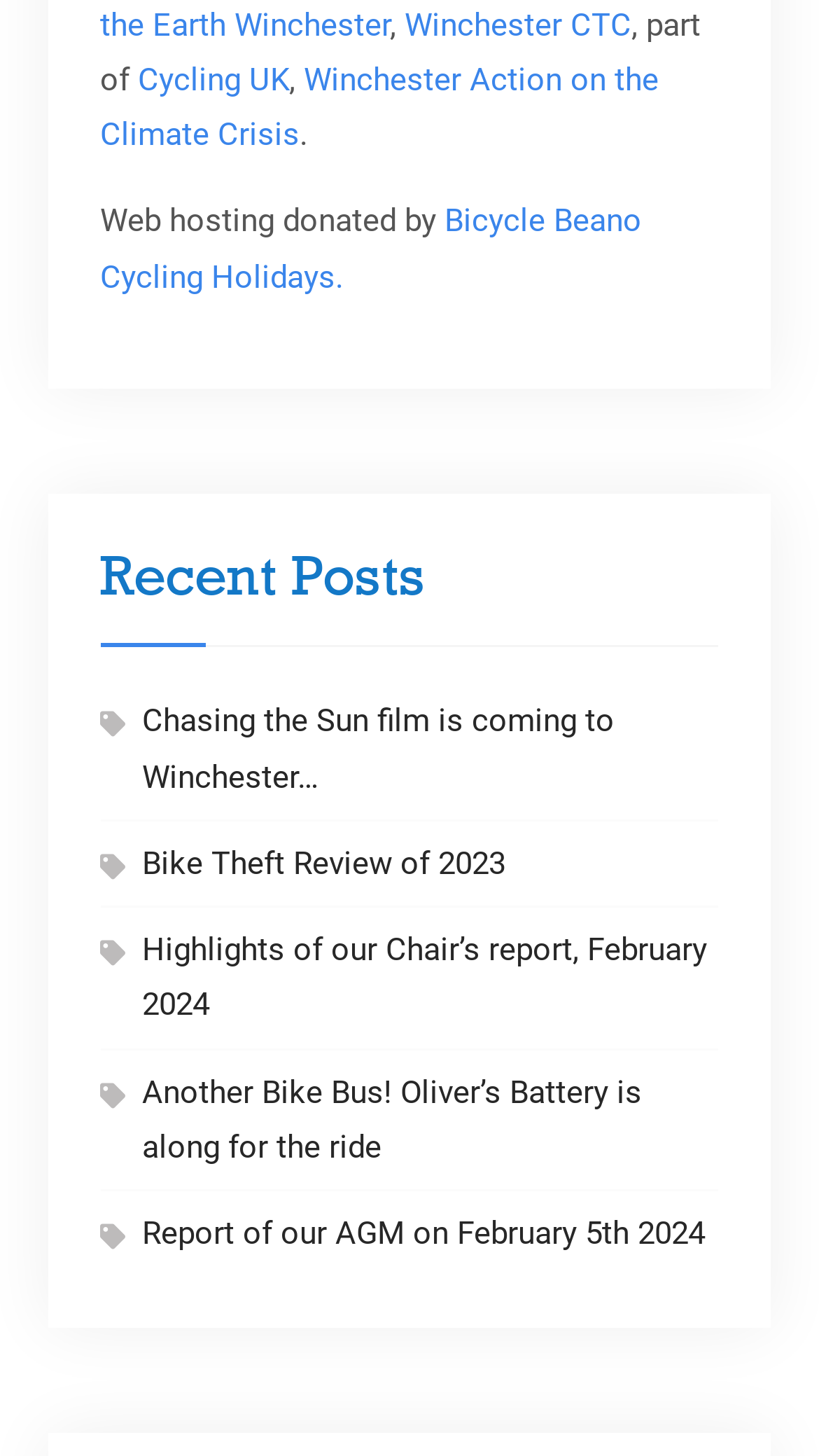Based on the element description Bike Theft Review of 2023, identify the bounding box of the UI element in the given webpage screenshot. The coordinates should be in the format (top-left x, top-left y, bottom-right x, bottom-right y) and must be between 0 and 1.

[0.174, 0.58, 0.617, 0.606]